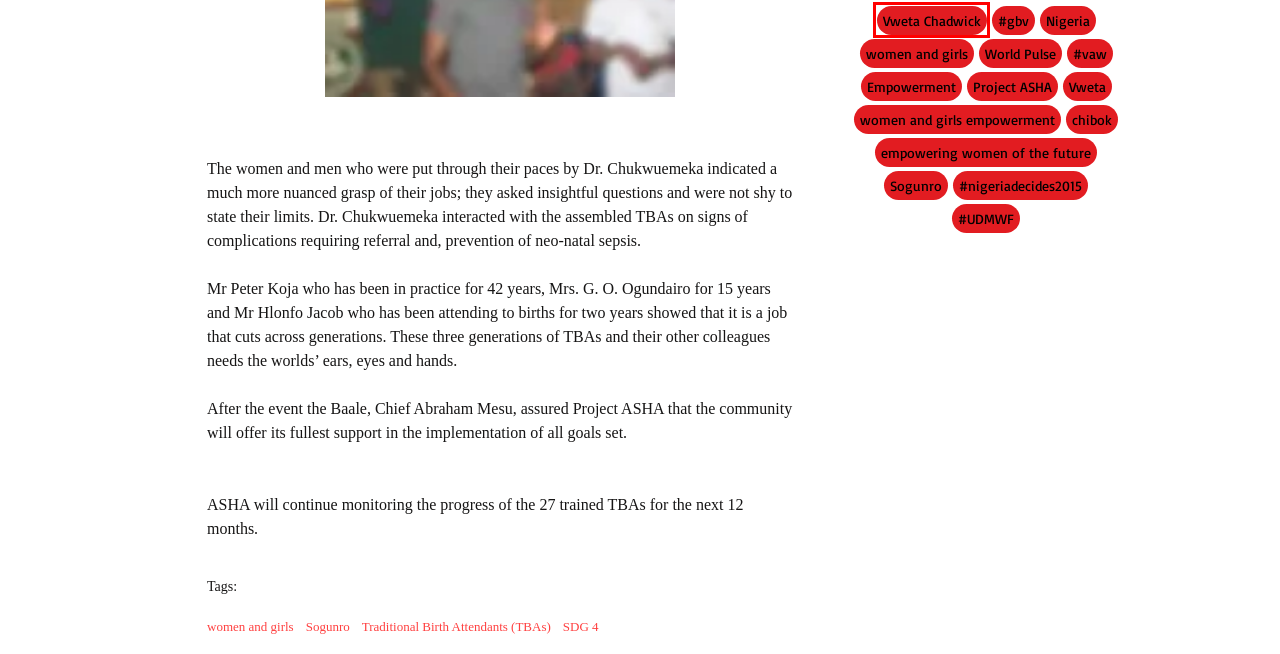Review the webpage screenshot provided, noting the red bounding box around a UI element. Choose the description that best matches the new webpage after clicking the element within the bounding box. The following are the options:
A. women and girls empowerment | projectasha
B. chibok | projectasha
C. Traditional Birth Attendants (TBAs) | projectasha
D. SDG 4 | projectasha
E. Nigeria | projectasha
F. Sogunro | projectasha
G. Vweta Chadwick | projectasha
H. World Pulse | projectasha

G